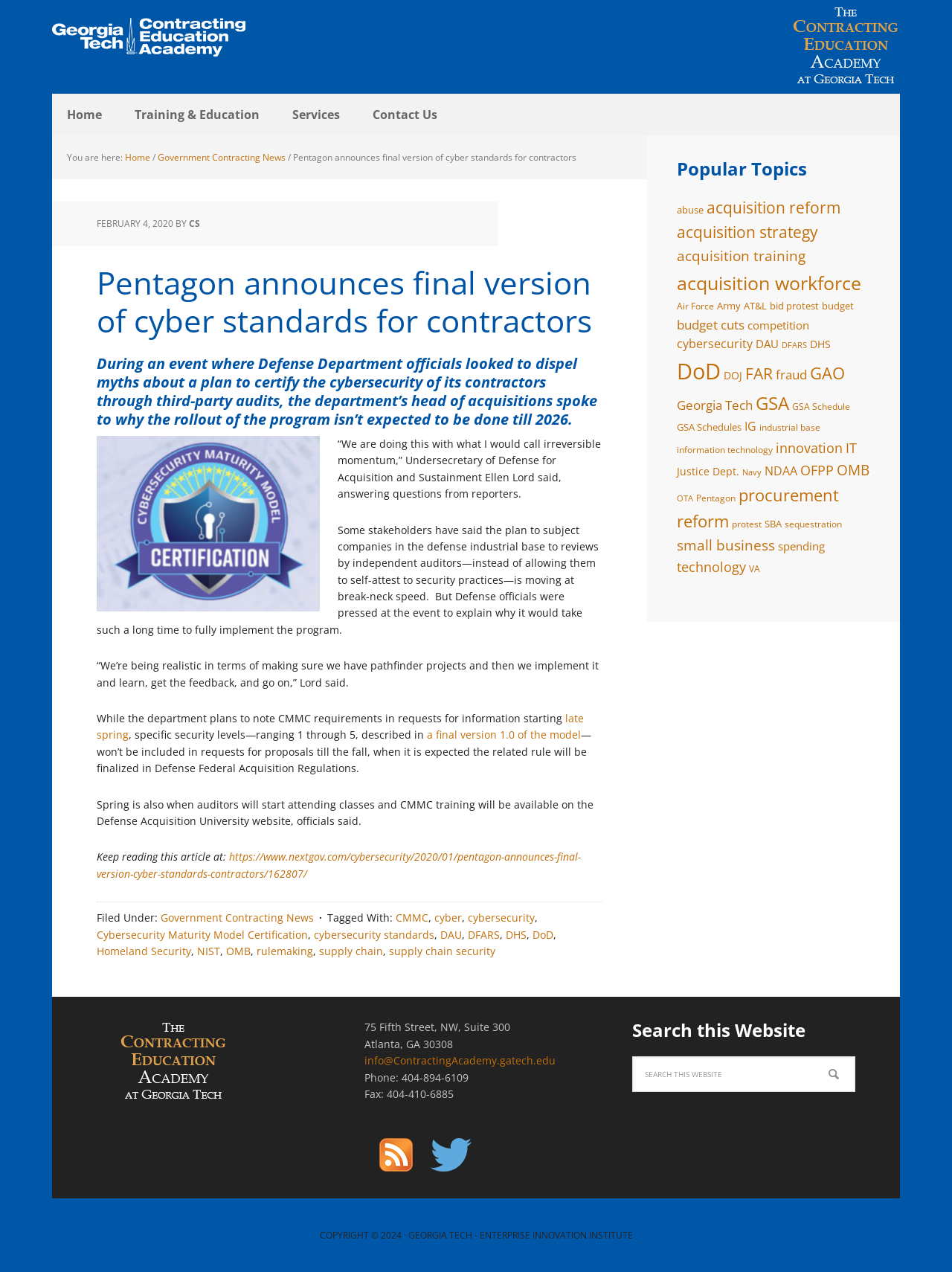Please provide the bounding box coordinates for the element that needs to be clicked to perform the following instruction: "input email". The coordinates should be given as four float numbers between 0 and 1, i.e., [left, top, right, bottom].

None